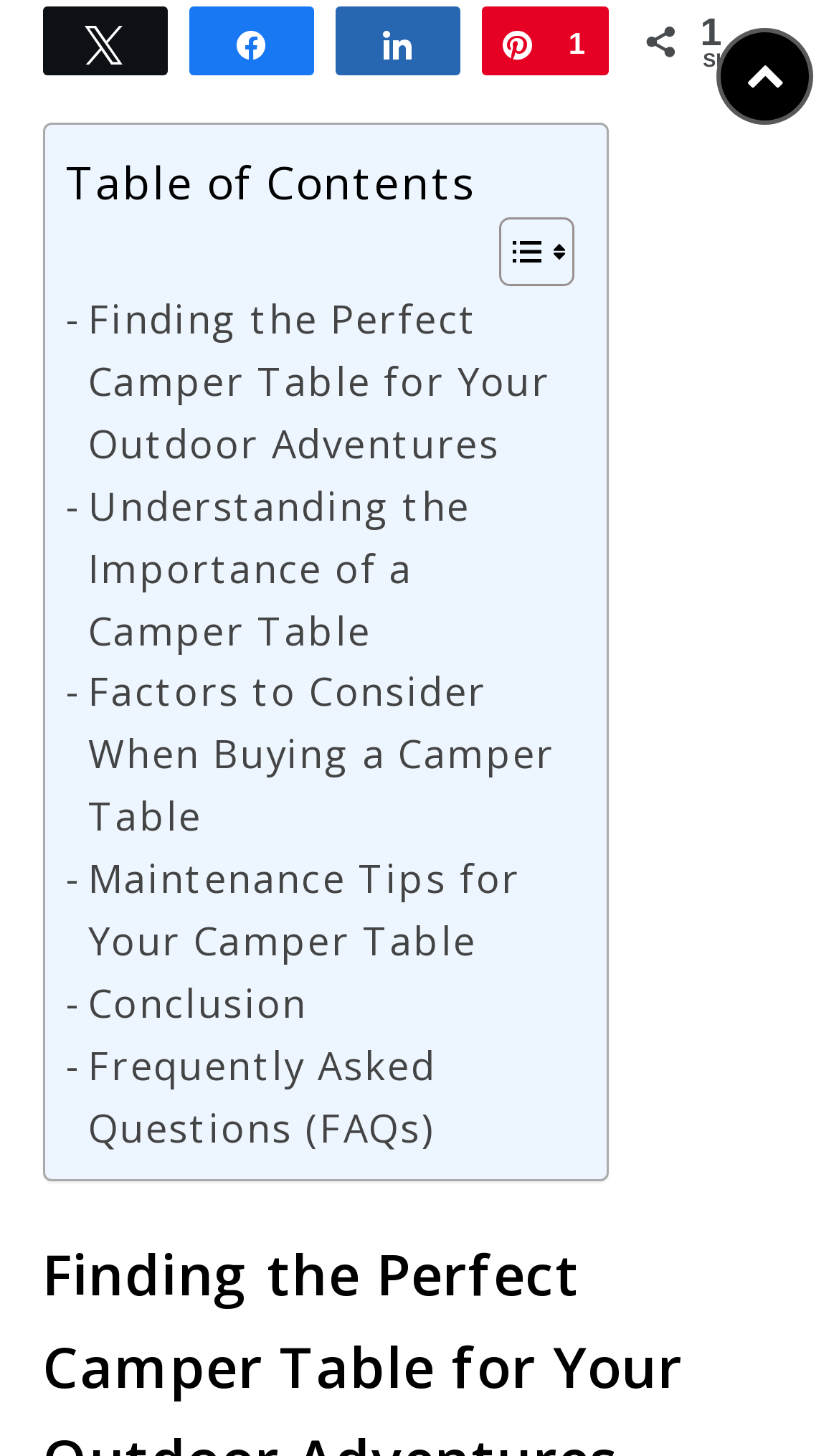Pinpoint the bounding box coordinates of the area that must be clicked to complete this instruction: "Read 'Finding the Perfect Camper Table for Your Outdoor Adventures'".

[0.078, 0.198, 0.671, 0.326]